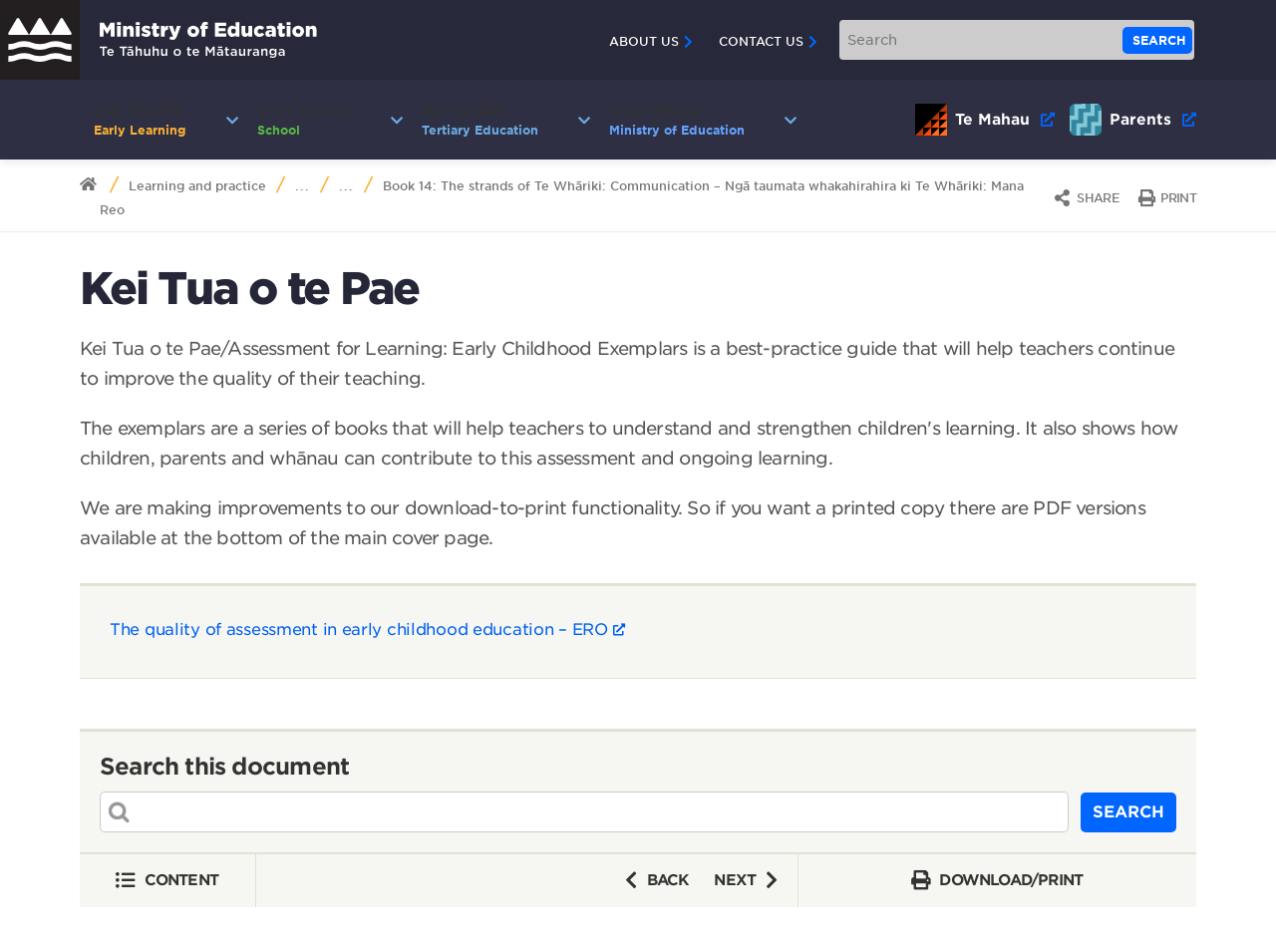Your task is to extract the text of the main heading from the webpage.

Kei Tua o te Pae